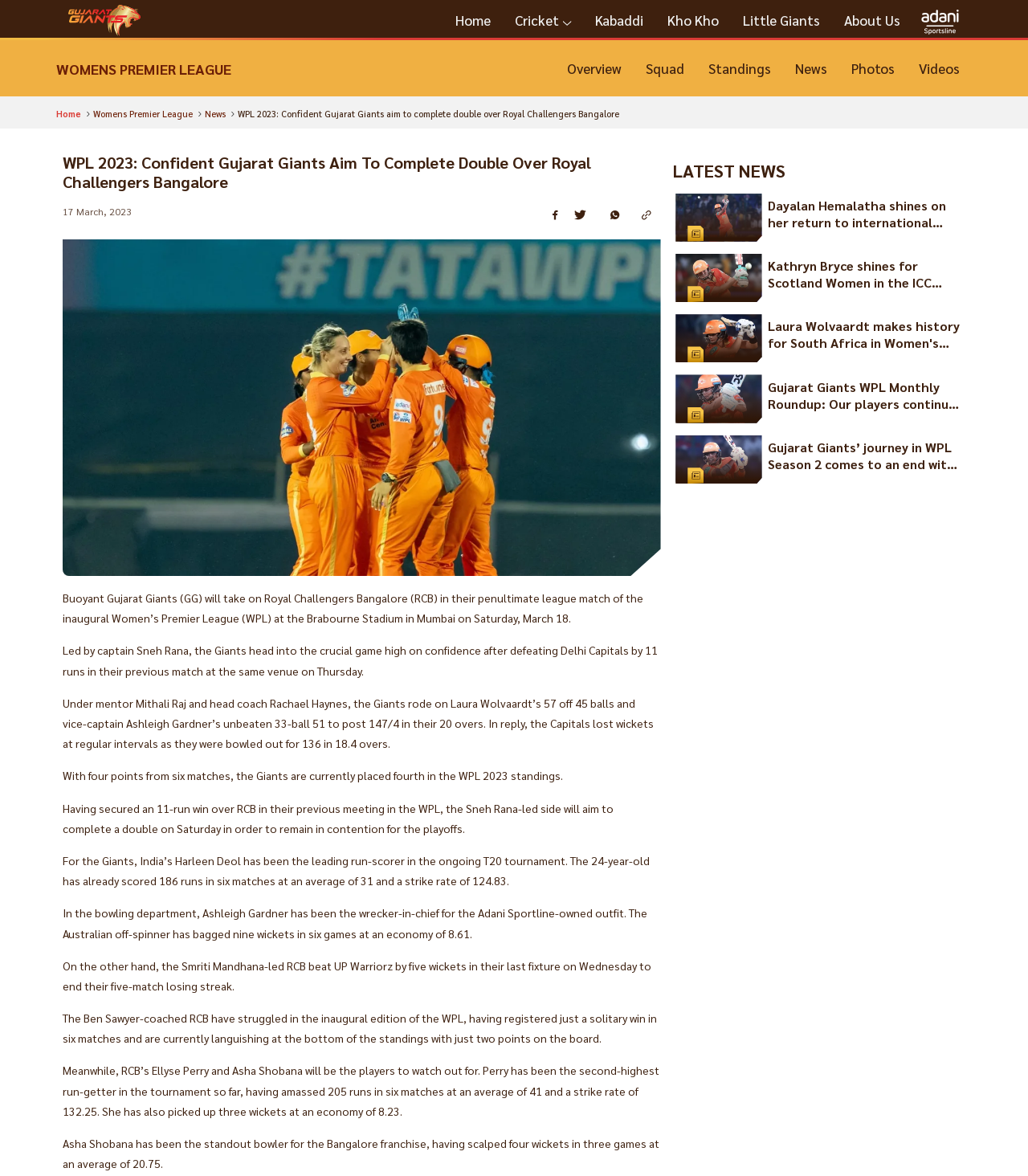Based on the element description, predict the bounding box coordinates (top-left x, top-left y, bottom-right x, bottom-right y) for the UI element in the screenshot: Little Giants

[0.711, 0.004, 0.809, 0.03]